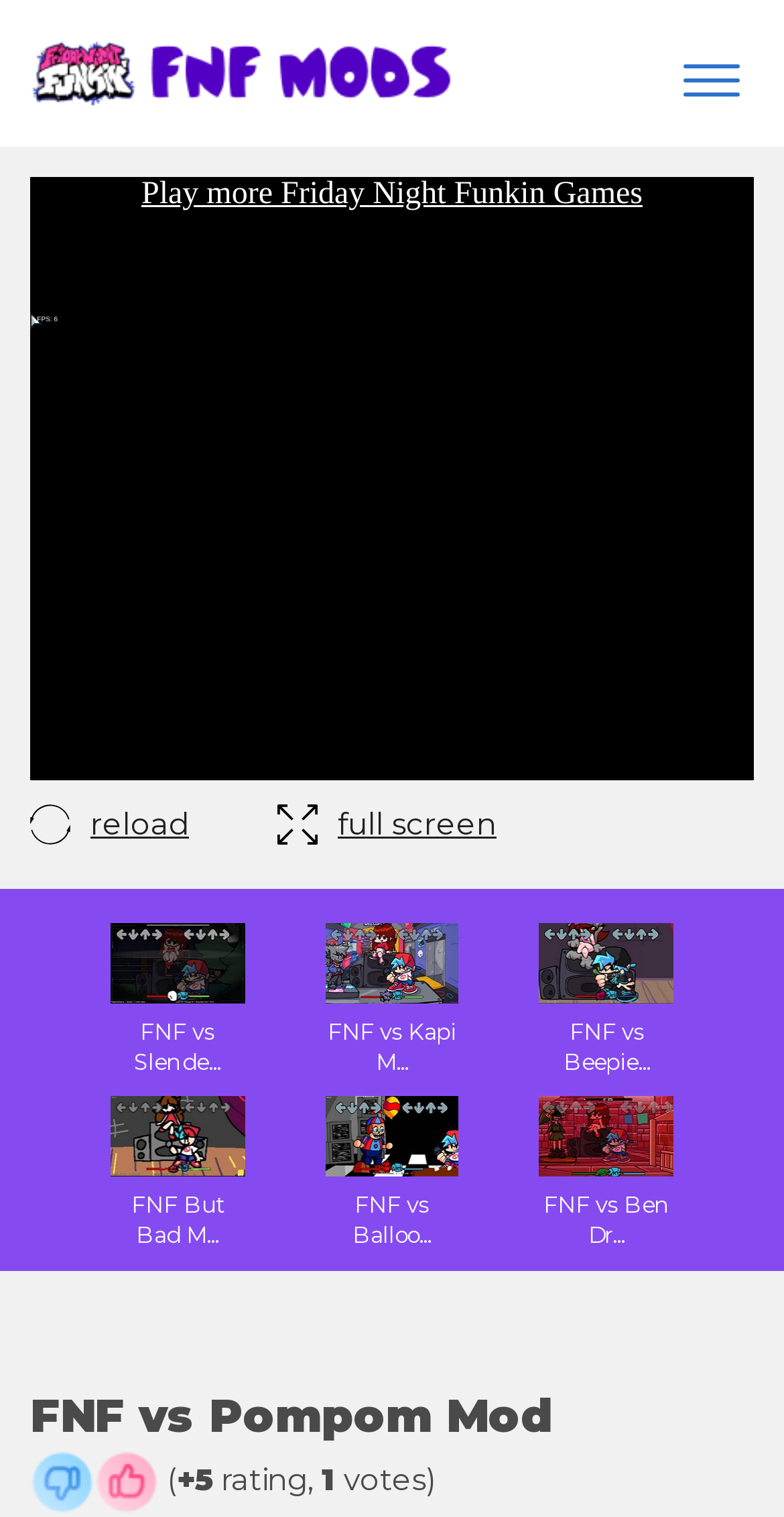Locate the bounding box coordinates for the element described below: "full screen". The coordinates must be four float values between 0 and 1, formatted as [left, top, right, bottom].

[0.354, 0.53, 0.633, 0.555]